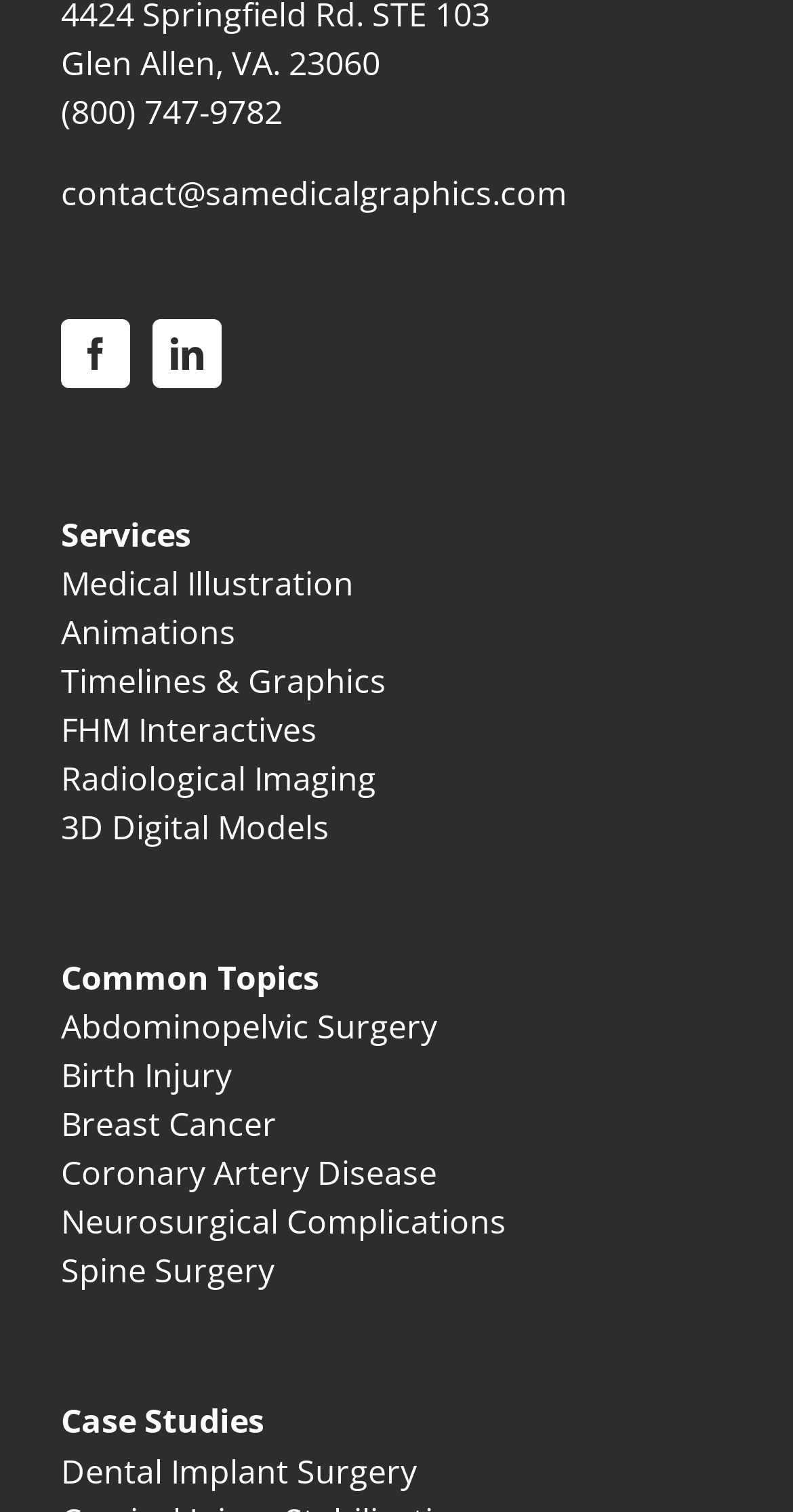Please specify the bounding box coordinates for the clickable region that will help you carry out the instruction: "Explore Abdominopelvic Surgery".

[0.077, 0.664, 0.551, 0.694]